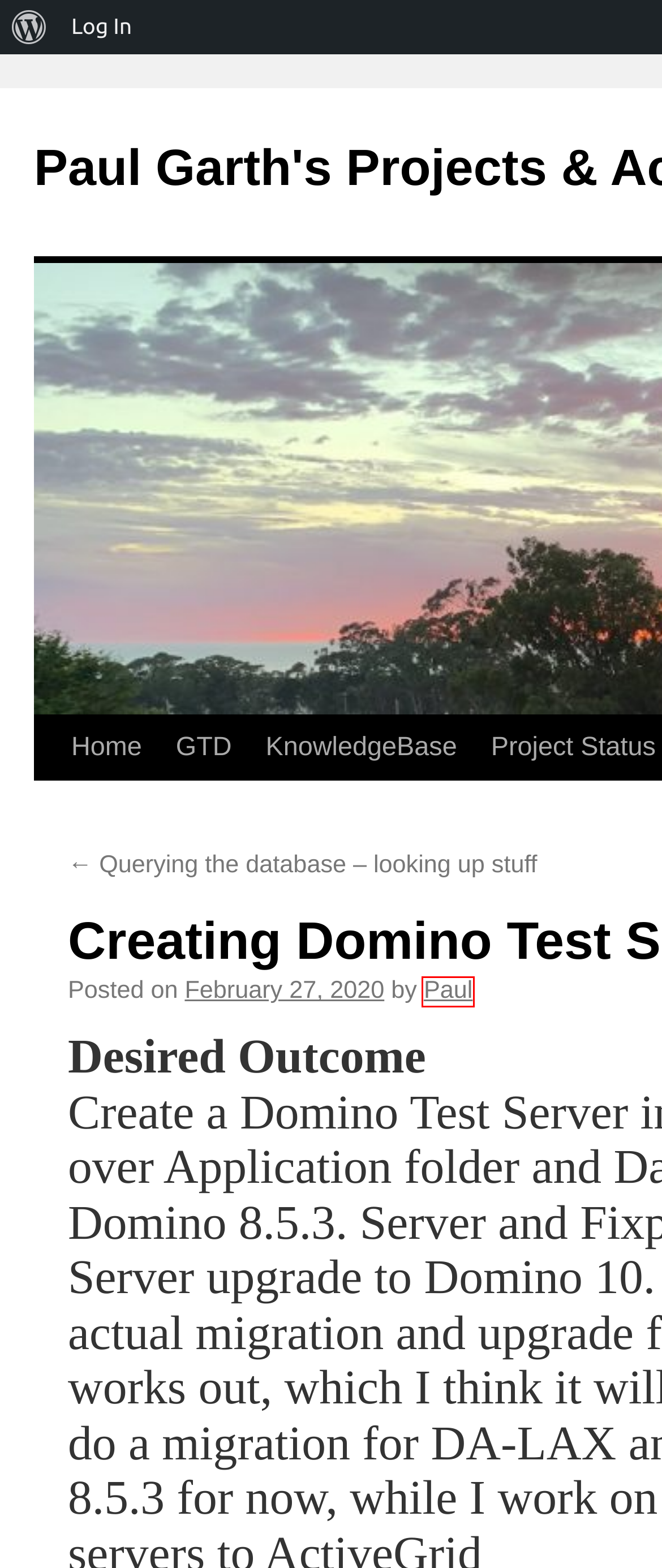With the provided webpage screenshot containing a red bounding box around a UI element, determine which description best matches the new webpage that appears after clicking the selected element. The choices are:
A. Paul Garth, C.Ht., Hypnotherapy | Certified Hypnotherapist
B. Querying the database – looking up stuff | Paul Garth's Projects & Actions
C. About | Paul Garth's Projects & Actions
D. GTD | Paul Garth's Projects & Actions
E. Paul | Paul Garth's Projects & Actions
F. Log In ‹ Paul Garth's Projects & Actions — WordPress
G. IBM | Paul Garth's Projects & Actions
H. Knowledgebase | Paul Garth's Projects & Actions

E